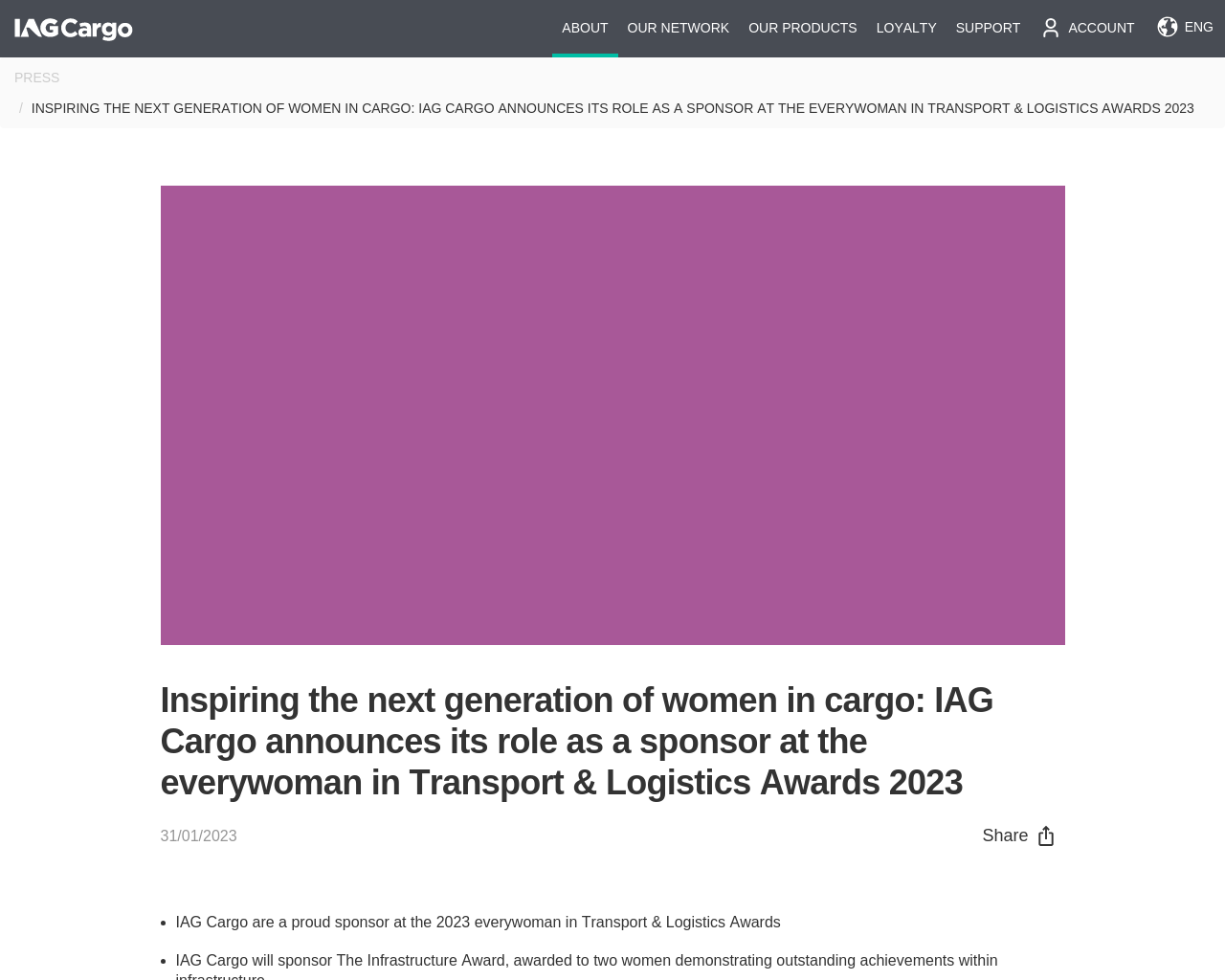Provide the bounding box coordinates of the HTML element described as: "aria-label="Facebook"". The bounding box coordinates should be four float numbers between 0 and 1, i.e., [left, top, right, bottom].

None